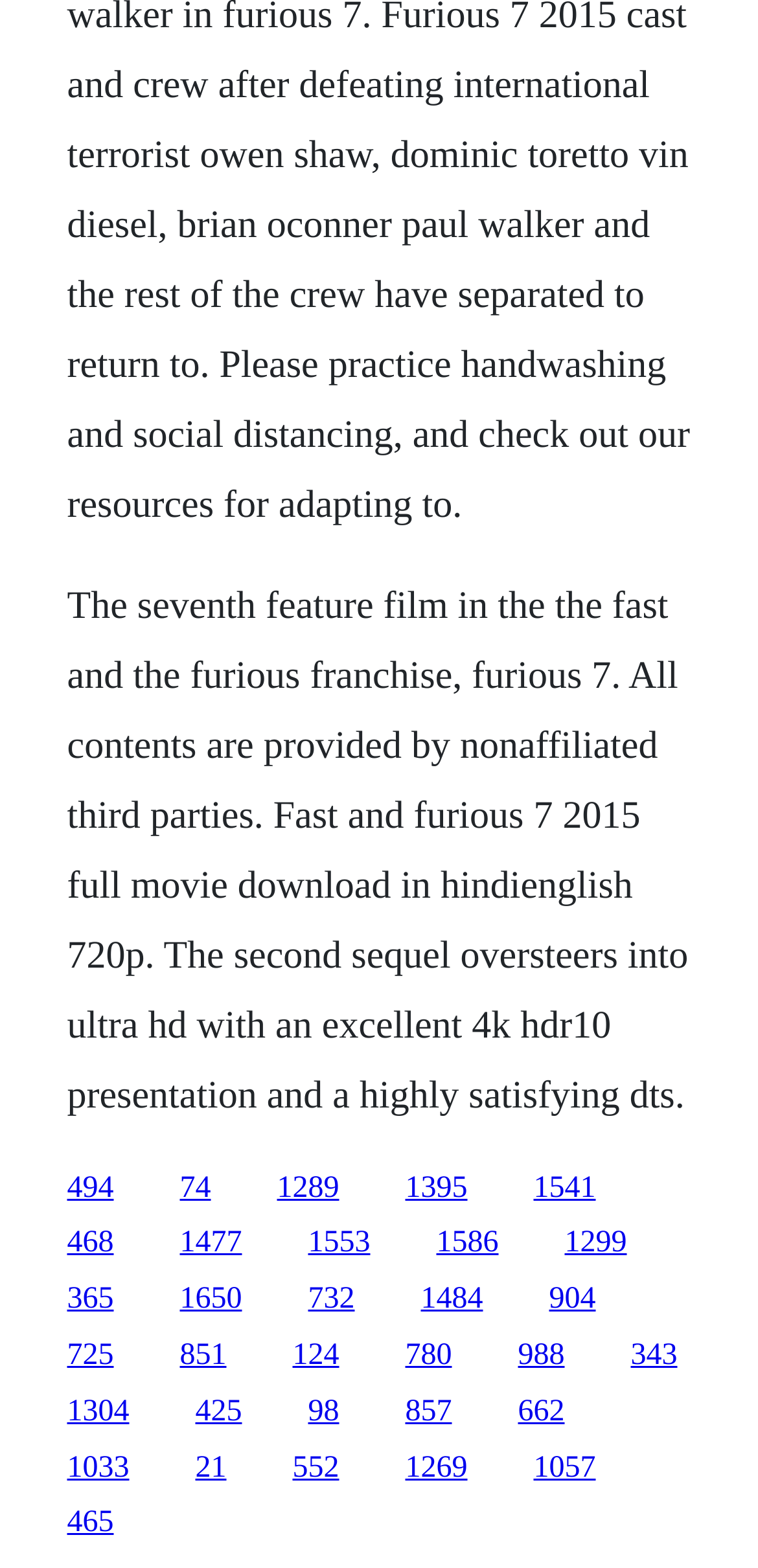Please reply to the following question with a single word or a short phrase:
What is the resolution of the movie download available on the webpage?

720p